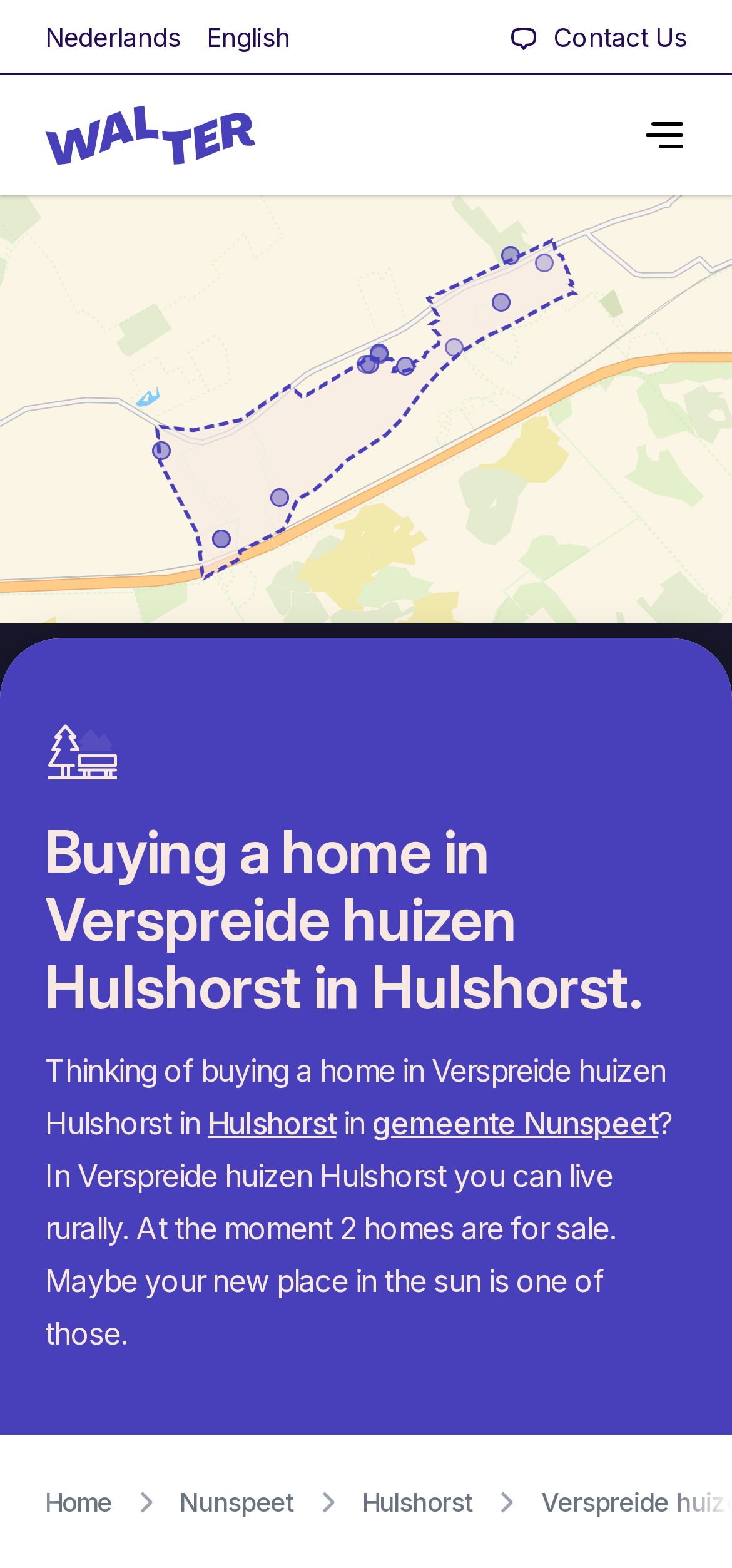Locate the bounding box of the UI element described by: "Nunspeet" in the given webpage screenshot.

[0.245, 0.944, 0.403, 0.972]